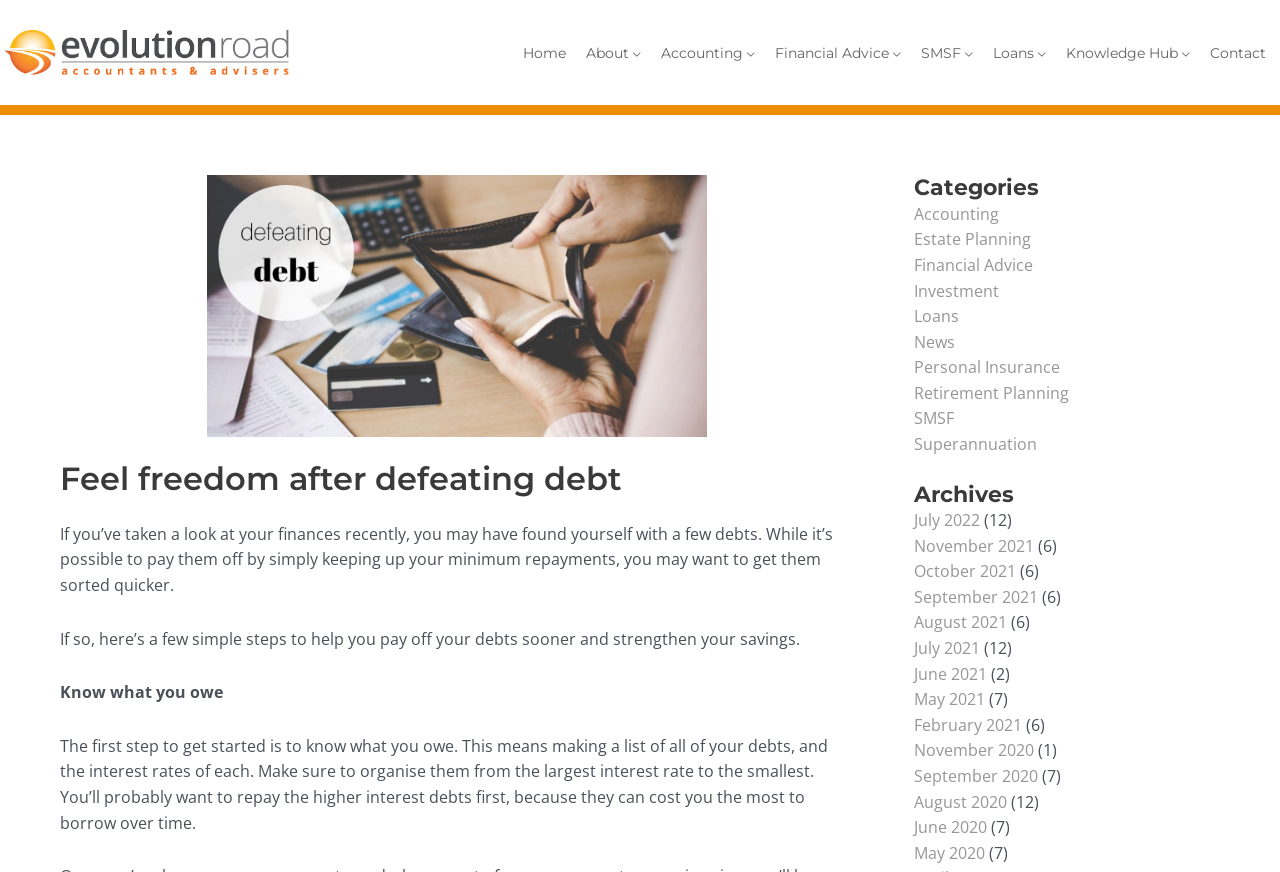Based on the description "Home", find the bounding box of the specified UI element.

[0.401, 0.024, 0.45, 0.097]